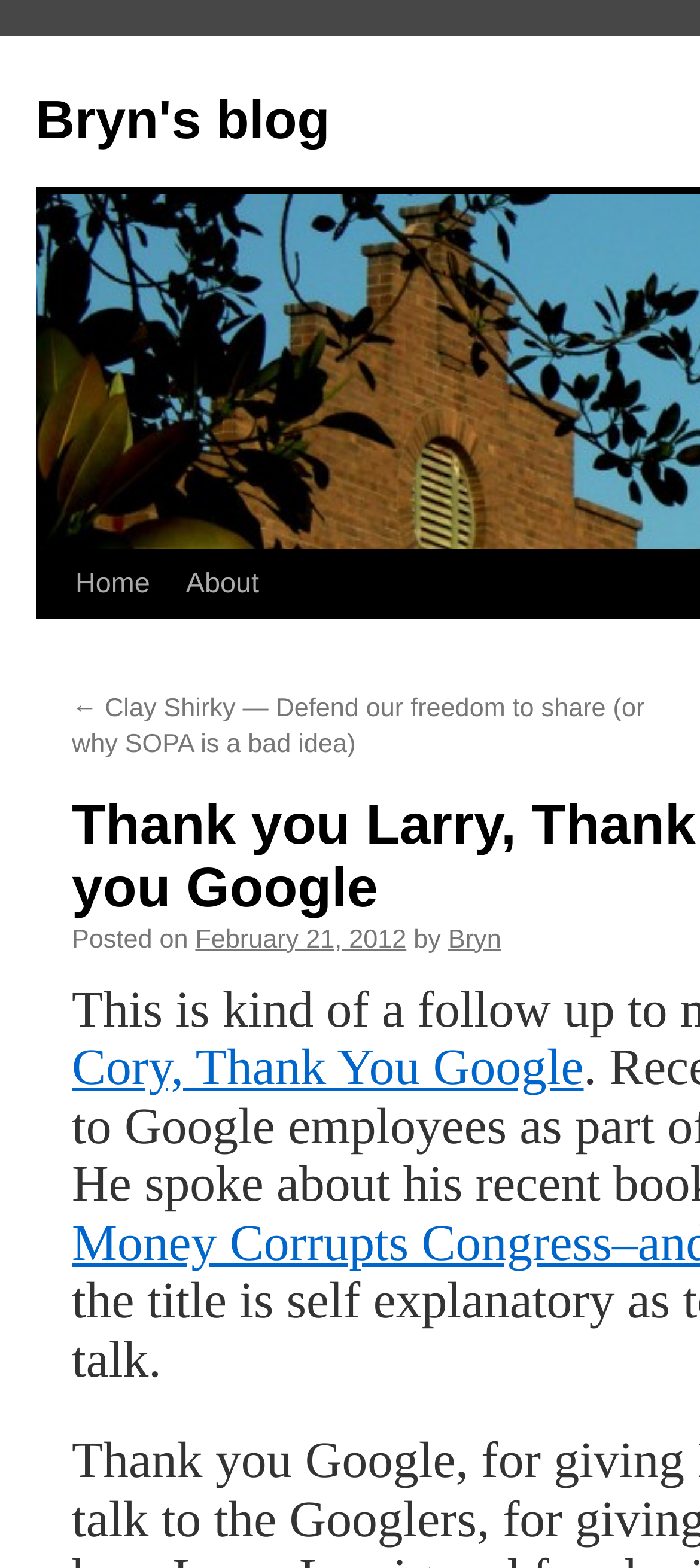Identify the bounding box of the UI element described as follows: "Skip to content". Provide the coordinates as four float numbers in the range of 0 to 1 [left, top, right, bottom].

[0.049, 0.35, 0.1, 0.481]